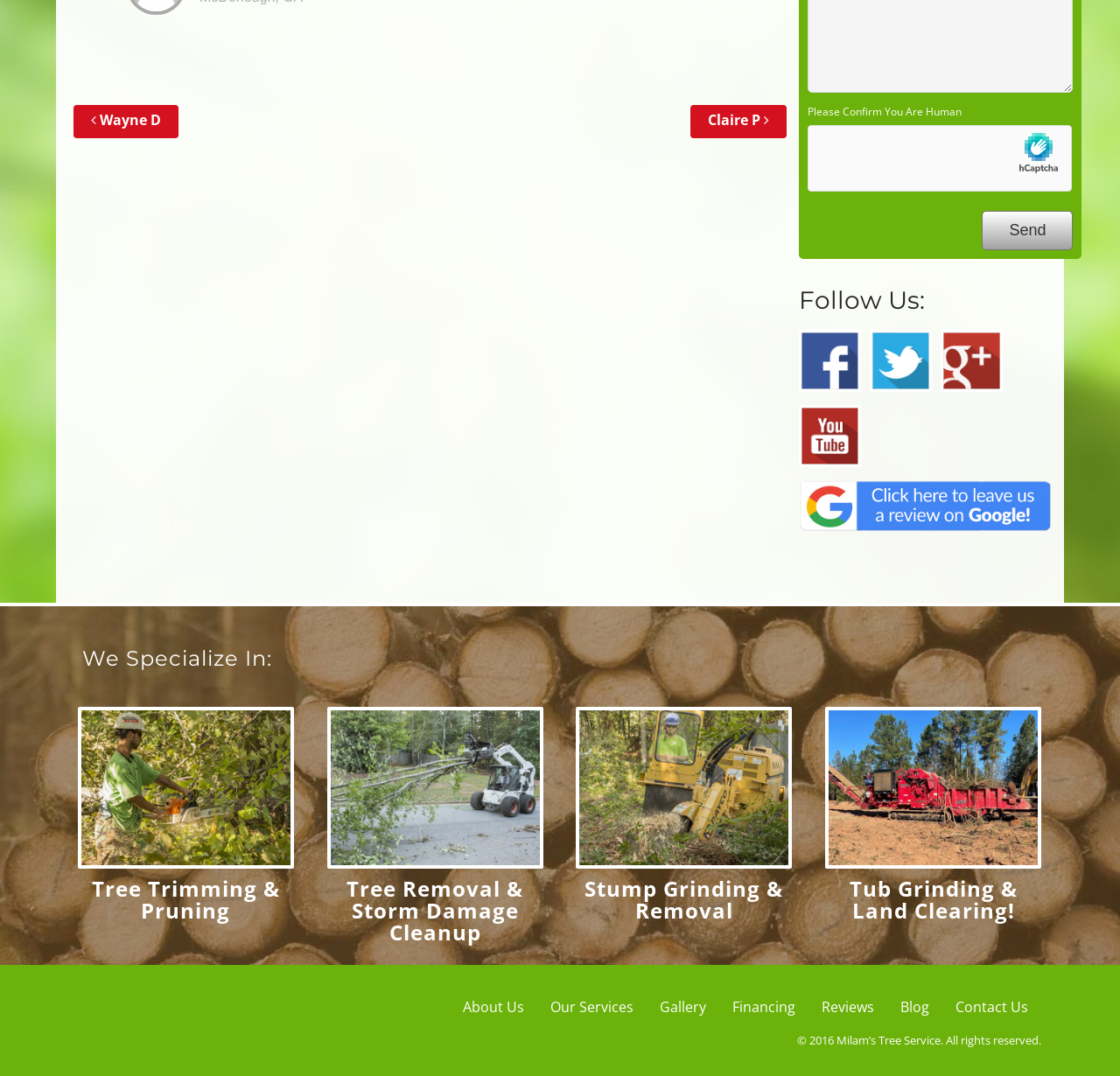What is the purpose of the 'Send' button?
Carefully analyze the image and provide a thorough answer to the question.

I found a 'Send' button next to the 'Please Confirm You Are Human' text, which suggests that the button is used to confirm that the user is human, likely to prevent spam or bots.